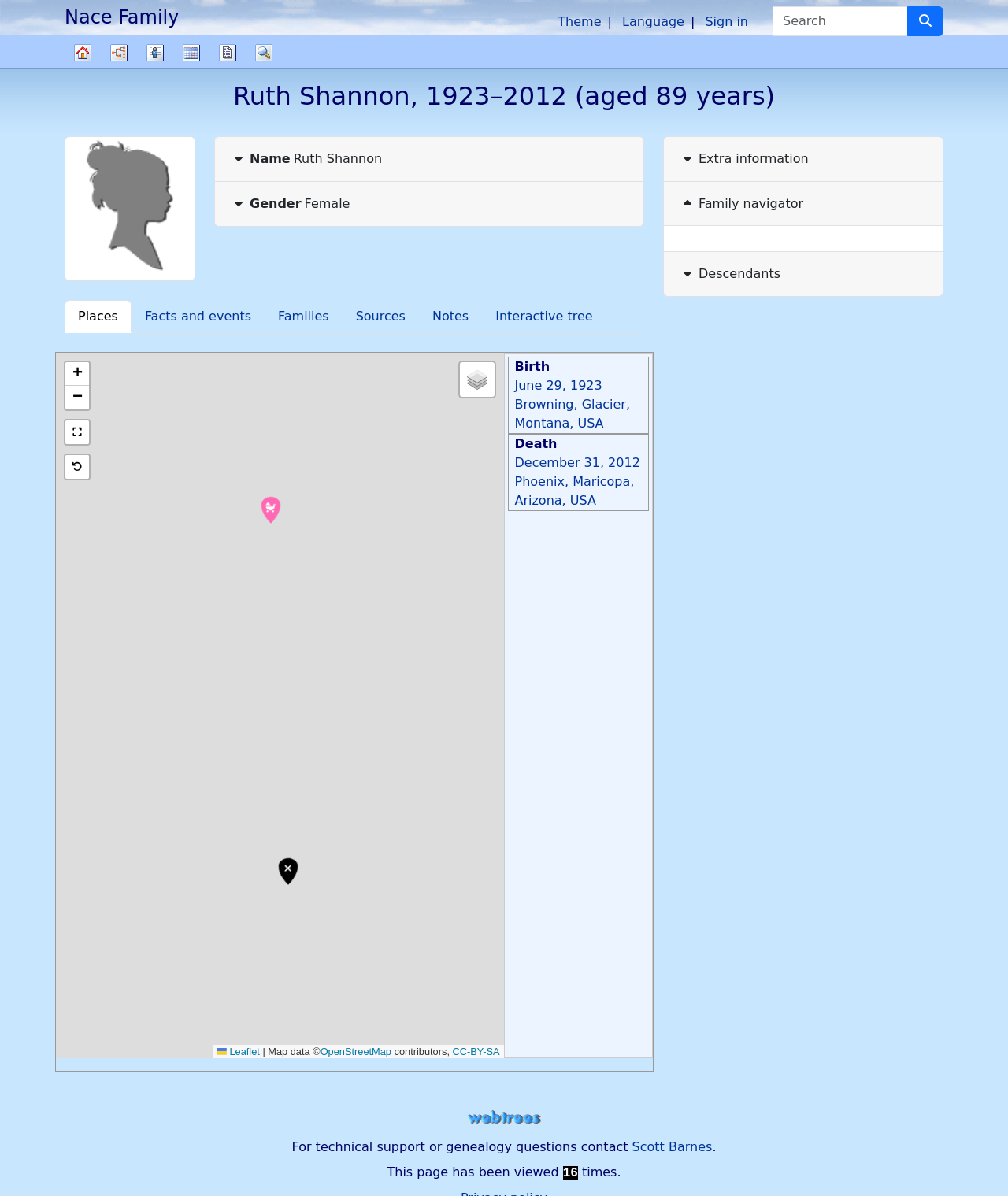Examine the screenshot and answer the question in as much detail as possible: How many times has this page been viewed?

The webpage provides a footer section that displays the number of times the page has been viewed, which is 16.